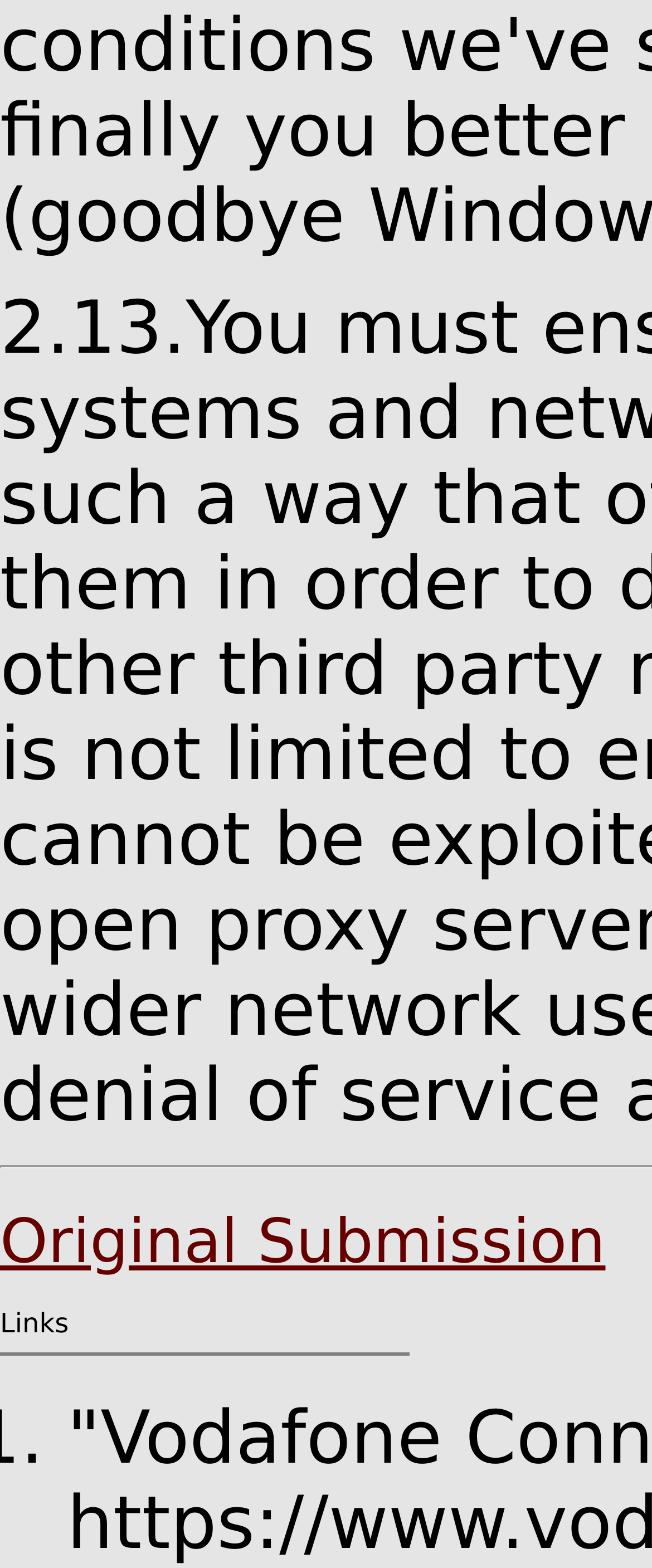Bounding box coordinates should be in the format (top-left x, top-left y, bottom-right x, bottom-right y) and all values should be floating point numbers between 0 and 1. Determine the bounding box coordinate for the UI element described as: Original Submission

[0.0, 0.769, 0.929, 0.814]